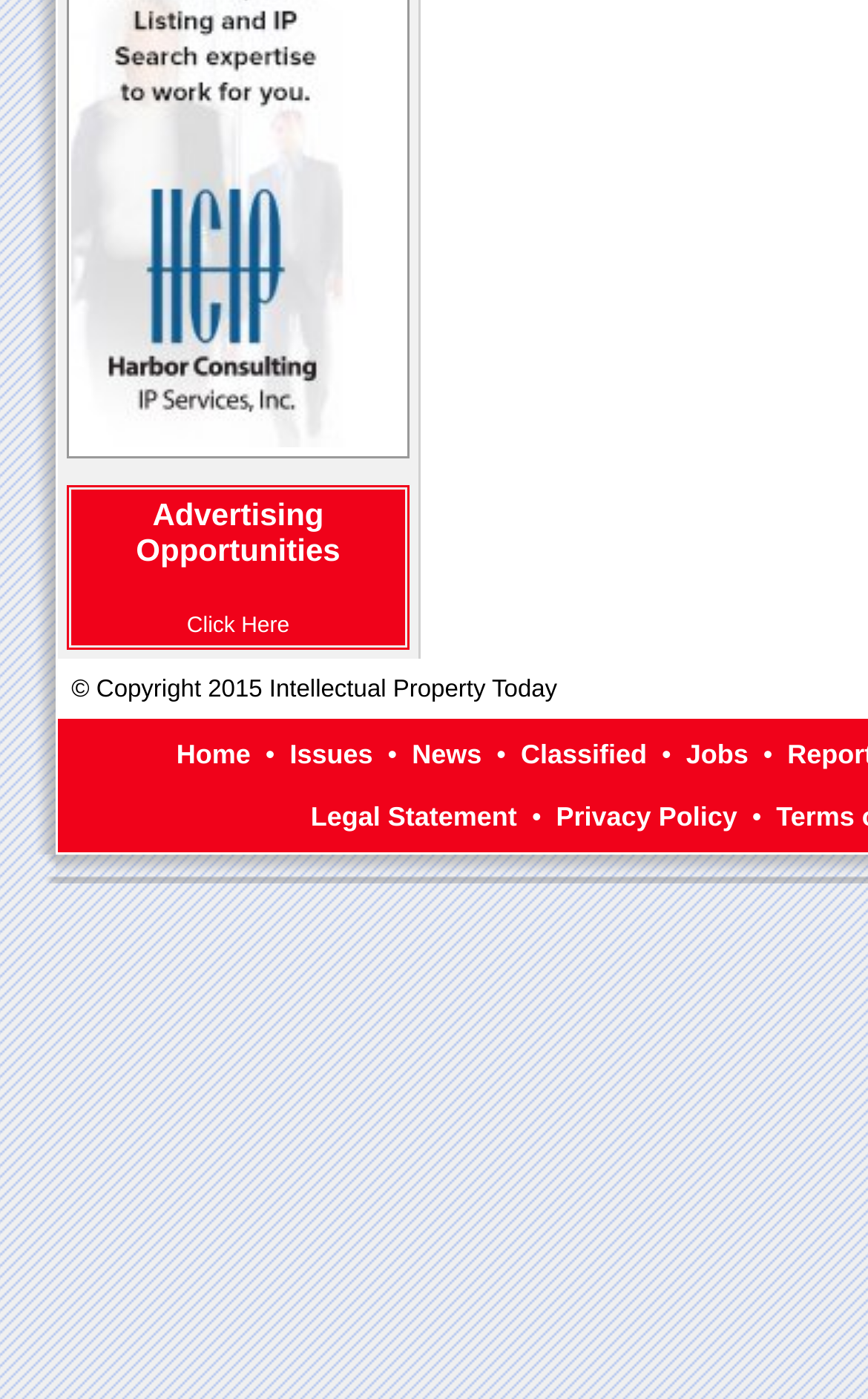Please determine the bounding box coordinates of the area that needs to be clicked to complete this task: 'Click on Advertising Opportunities'. The coordinates must be four float numbers between 0 and 1, formatted as [left, top, right, bottom].

[0.157, 0.355, 0.392, 0.406]